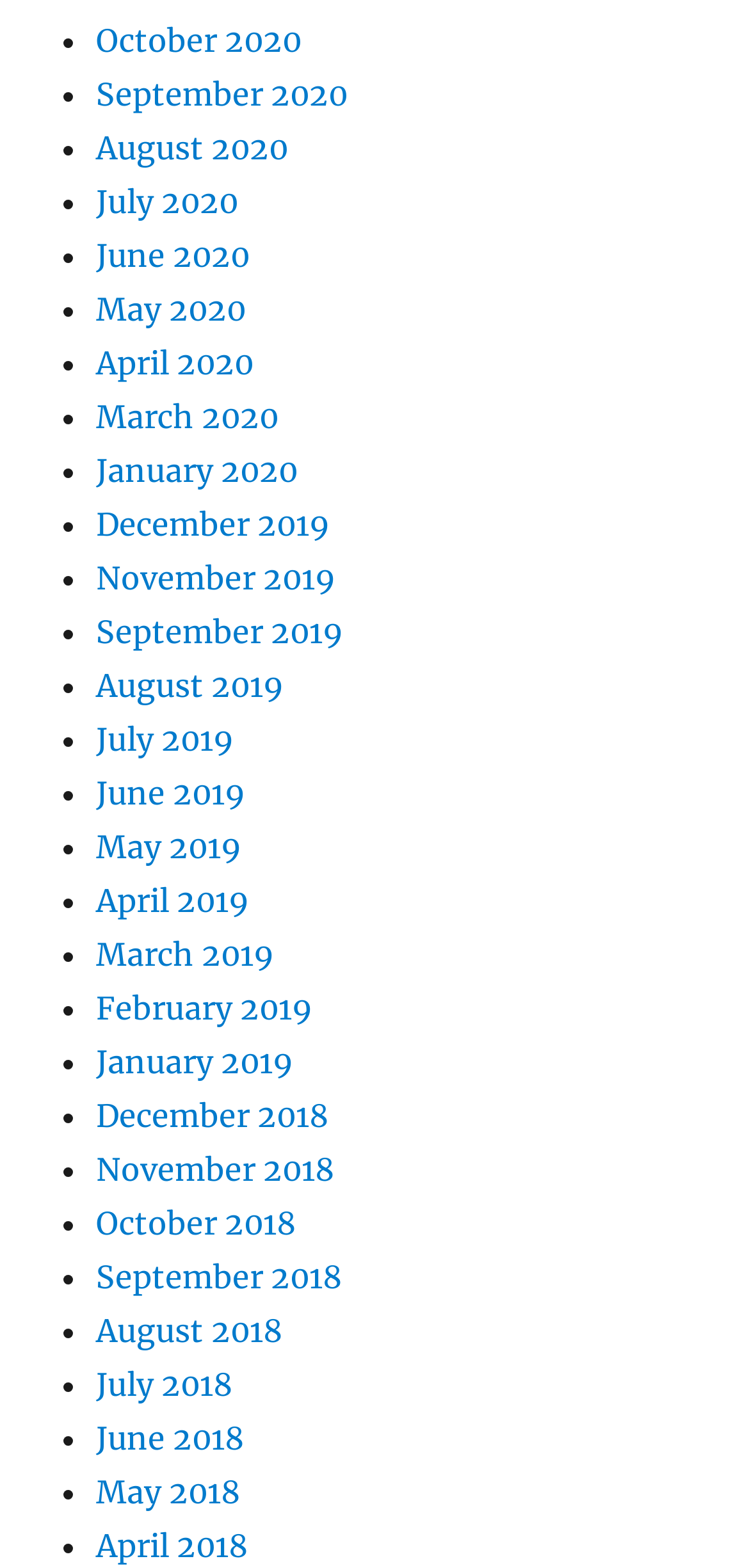Determine the bounding box coordinates of the clickable element to achieve the following action: 'View June 2020'. Provide the coordinates as four float values between 0 and 1, formatted as [left, top, right, bottom].

[0.128, 0.151, 0.333, 0.175]